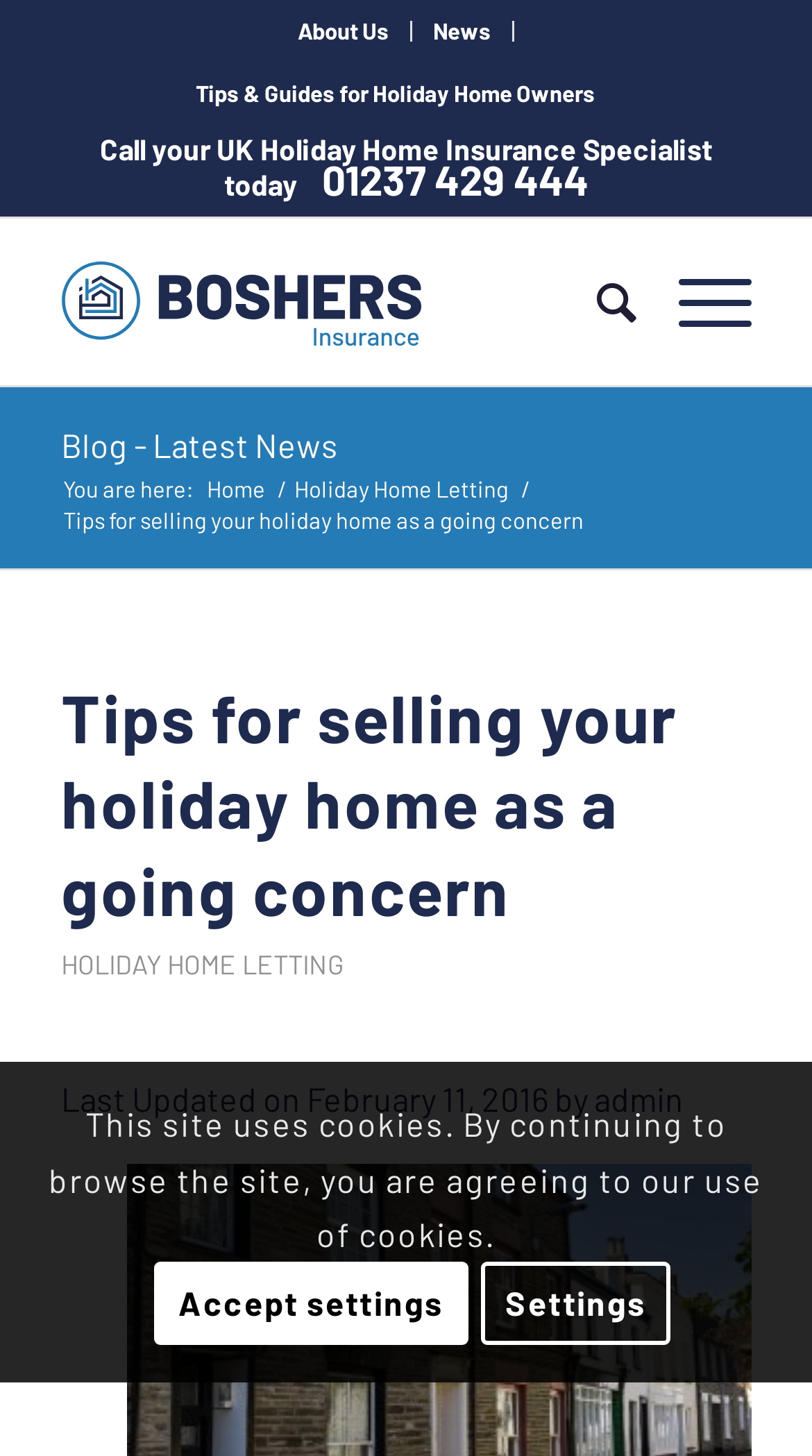Please find the bounding box coordinates of the element that you should click to achieve the following instruction: "Go to Blog". The coordinates should be presented as four float numbers between 0 and 1: [left, top, right, bottom].

[0.075, 0.292, 0.416, 0.319]